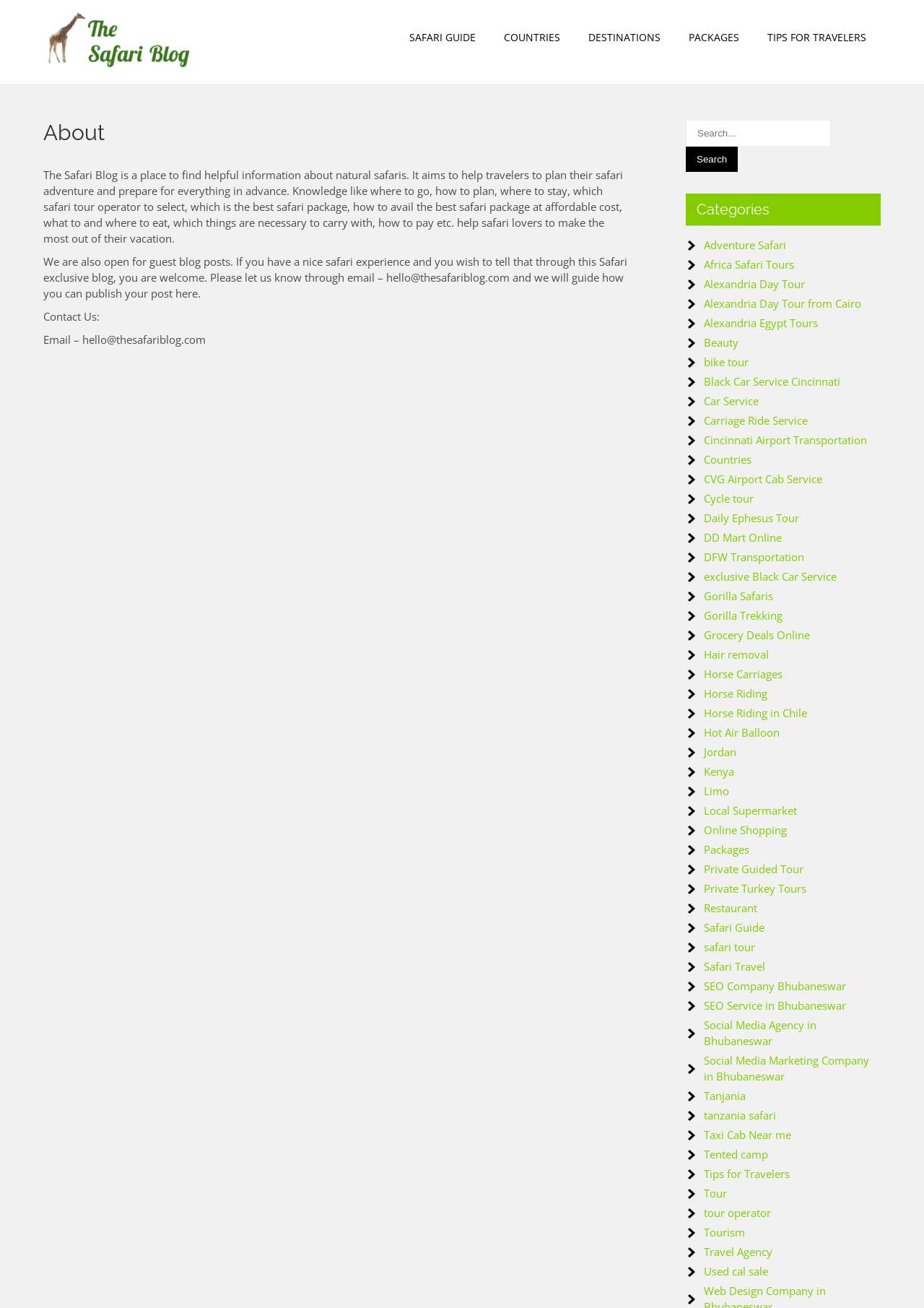Can users submit their own safari experiences on this blog? Examine the screenshot and reply using just one word or a brief phrase.

Yes